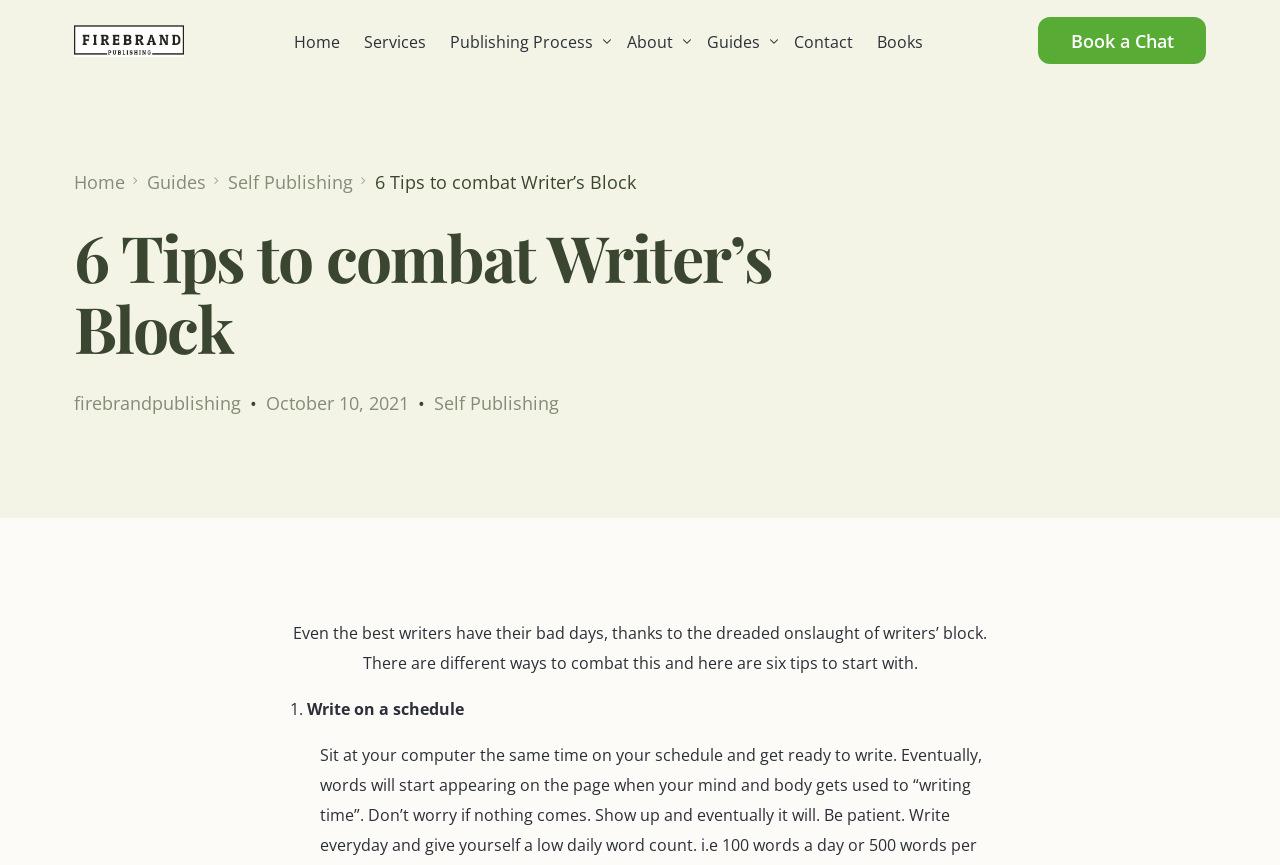Highlight the bounding box coordinates of the region I should click on to meet the following instruction: "Read the article about Writer's Block".

[0.293, 0.197, 0.497, 0.224]